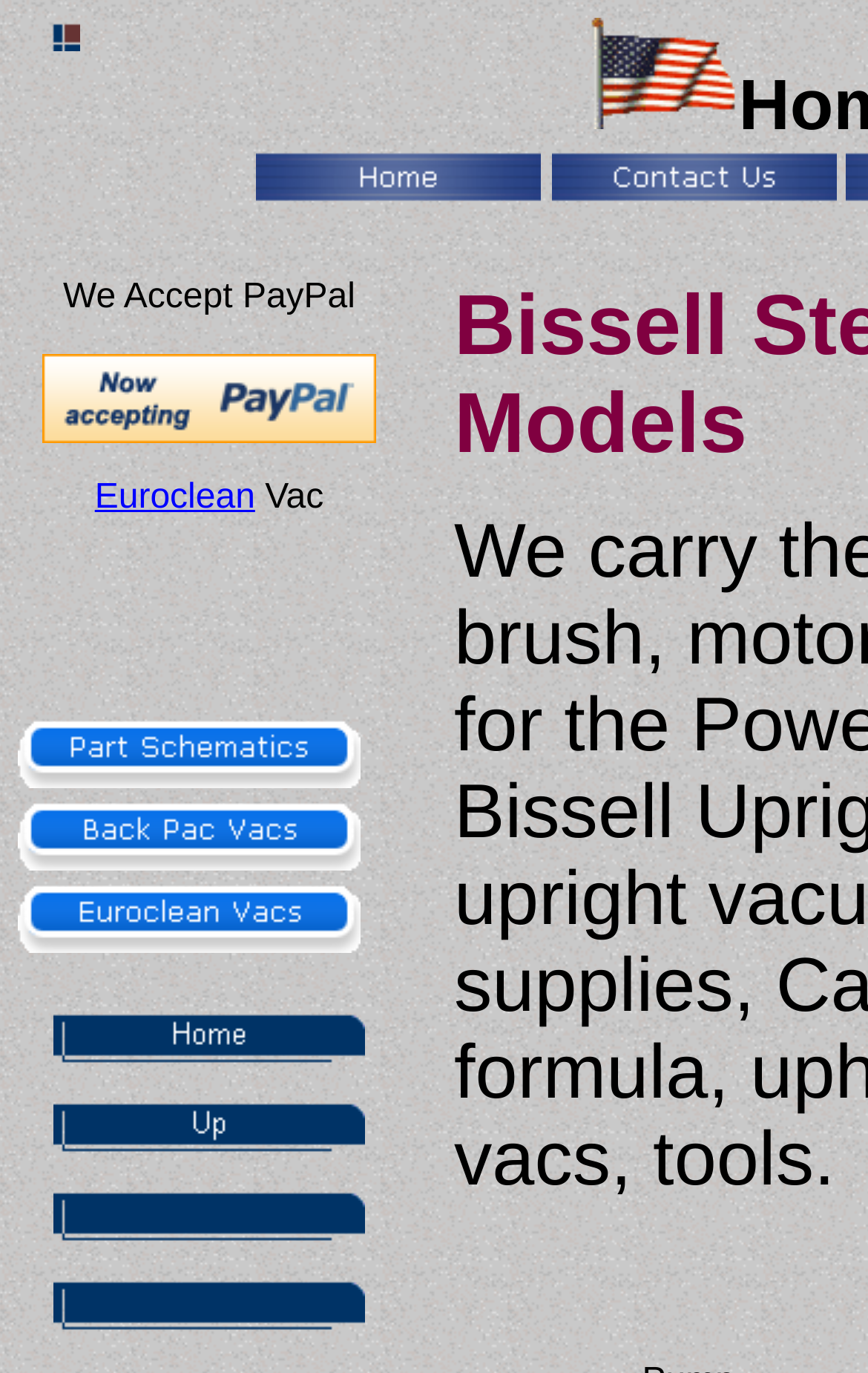Based on the element description: "alt="Bags Filters Belts" name="MSFPnav4"", identify the UI element and provide its bounding box coordinates. Use four float numbers between 0 and 1, [left, top, right, bottom].

[0.062, 0.958, 0.421, 0.985]